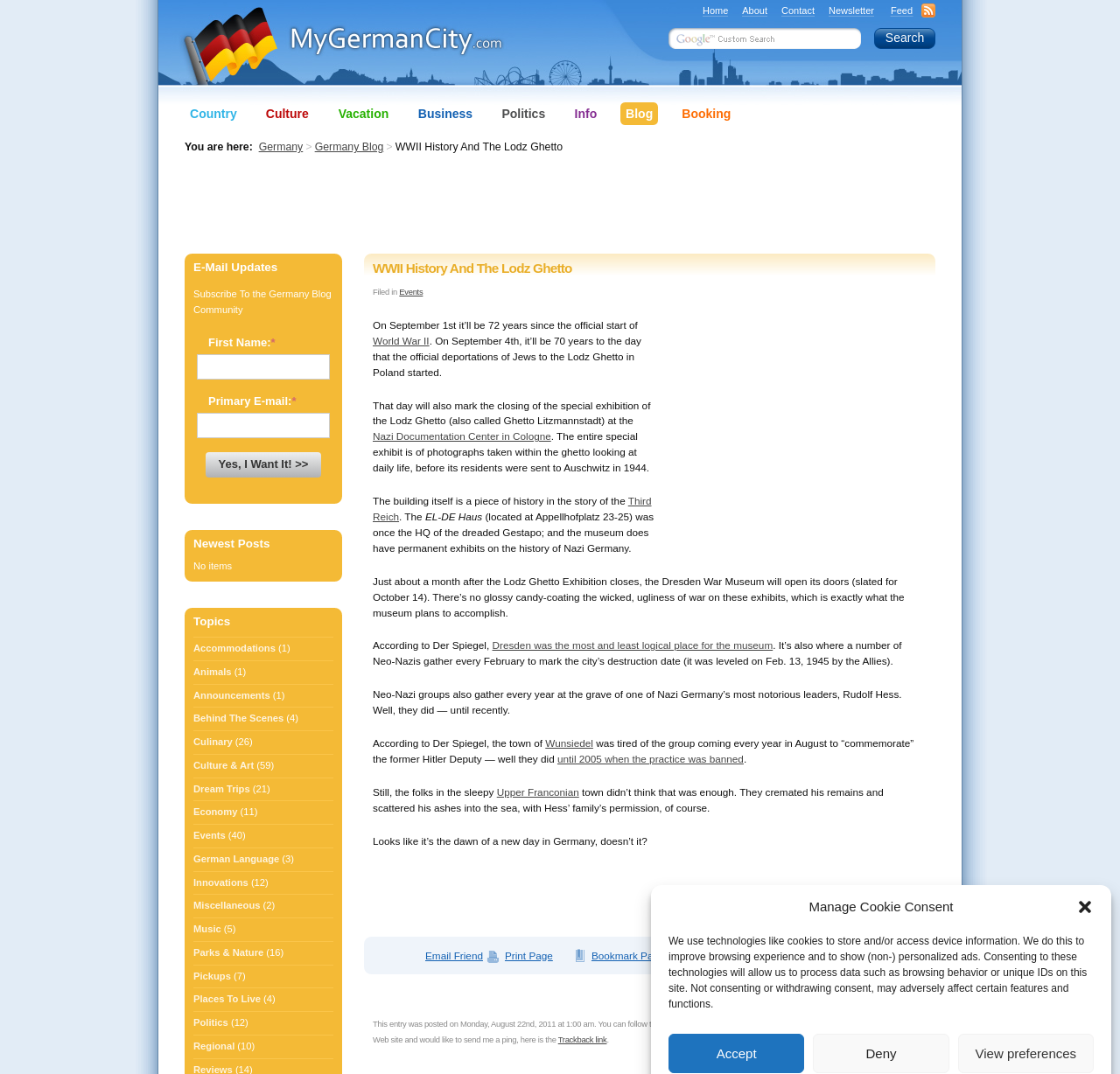Extract the main heading from the webpage content.

WWII History And The Lodz Ghetto